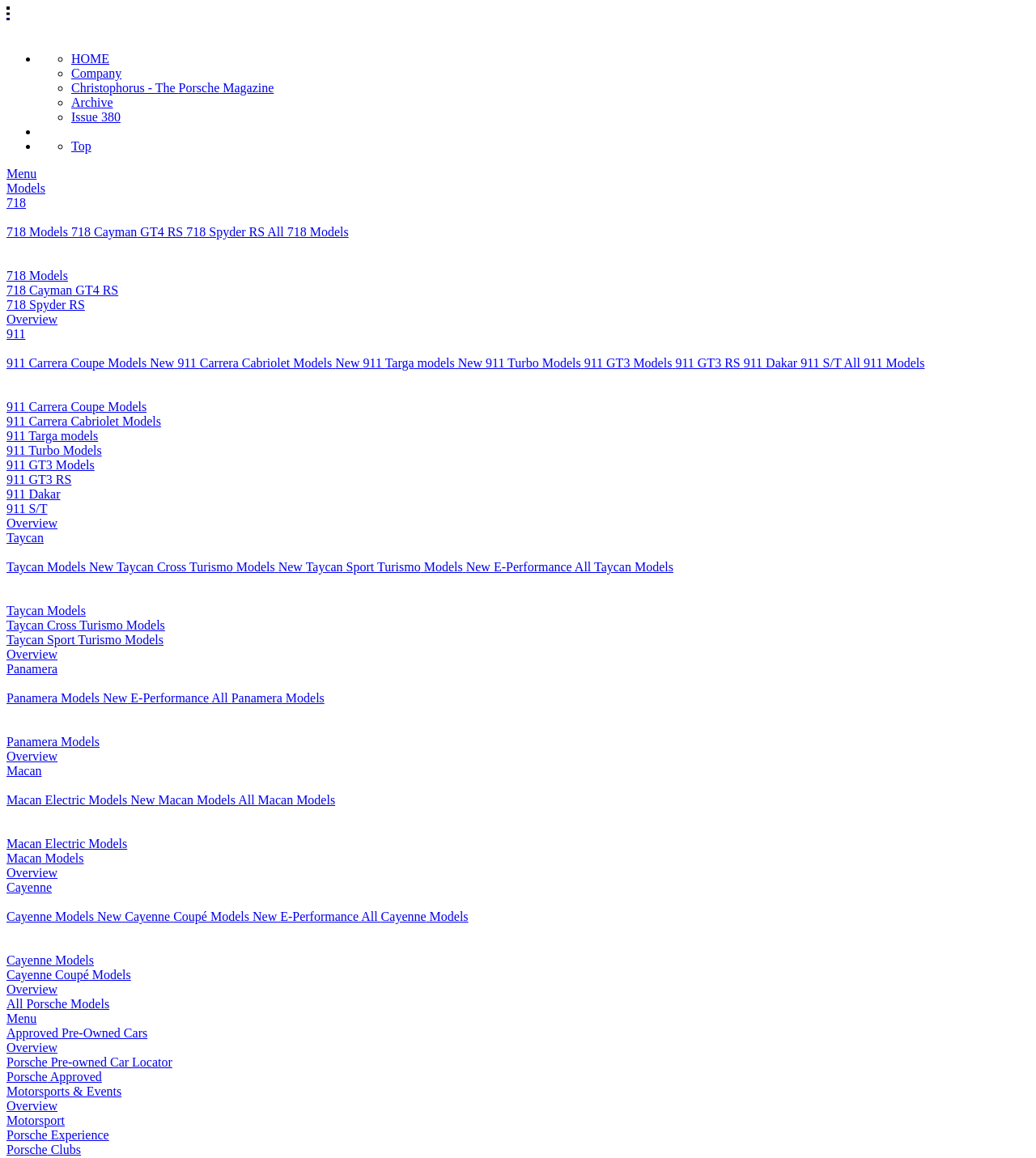Based on the description "Overview", find the bounding box of the specified UI element.

[0.006, 0.949, 0.056, 0.961]